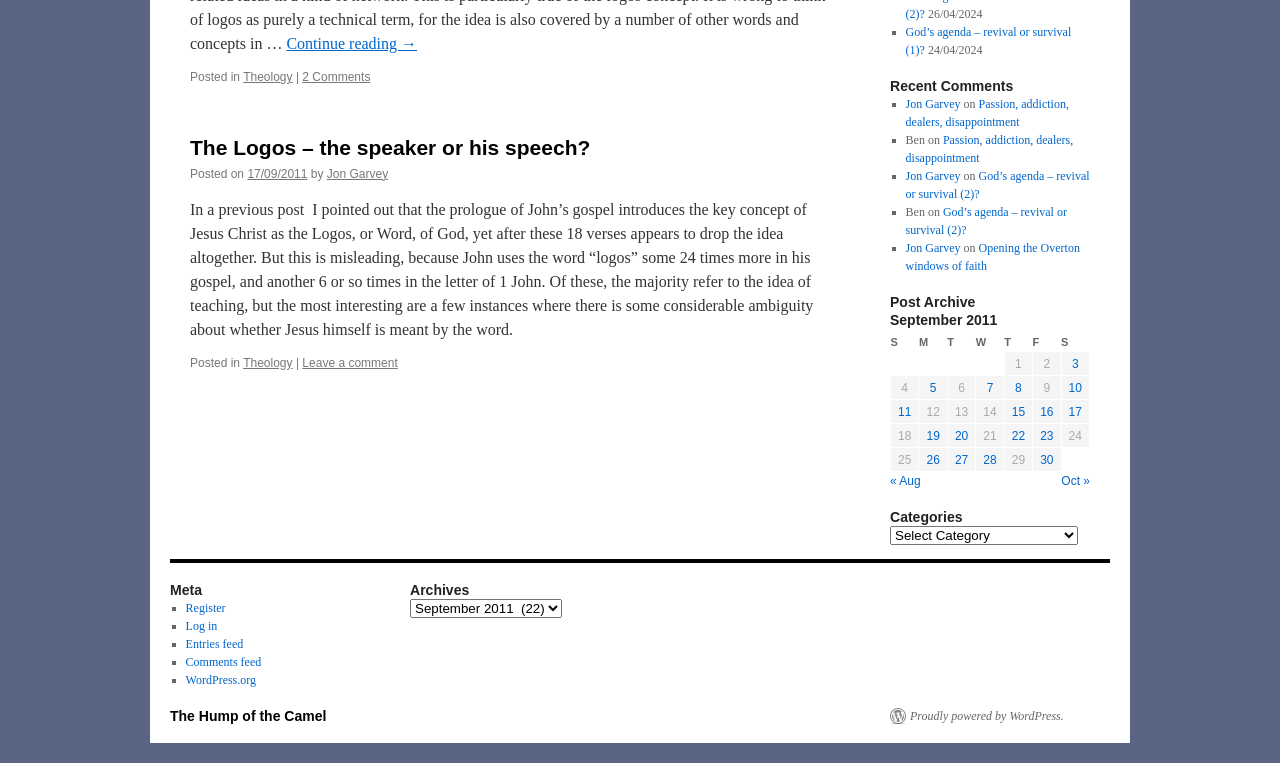Mark the bounding box of the element that matches the following description: "Healthy Child".

None